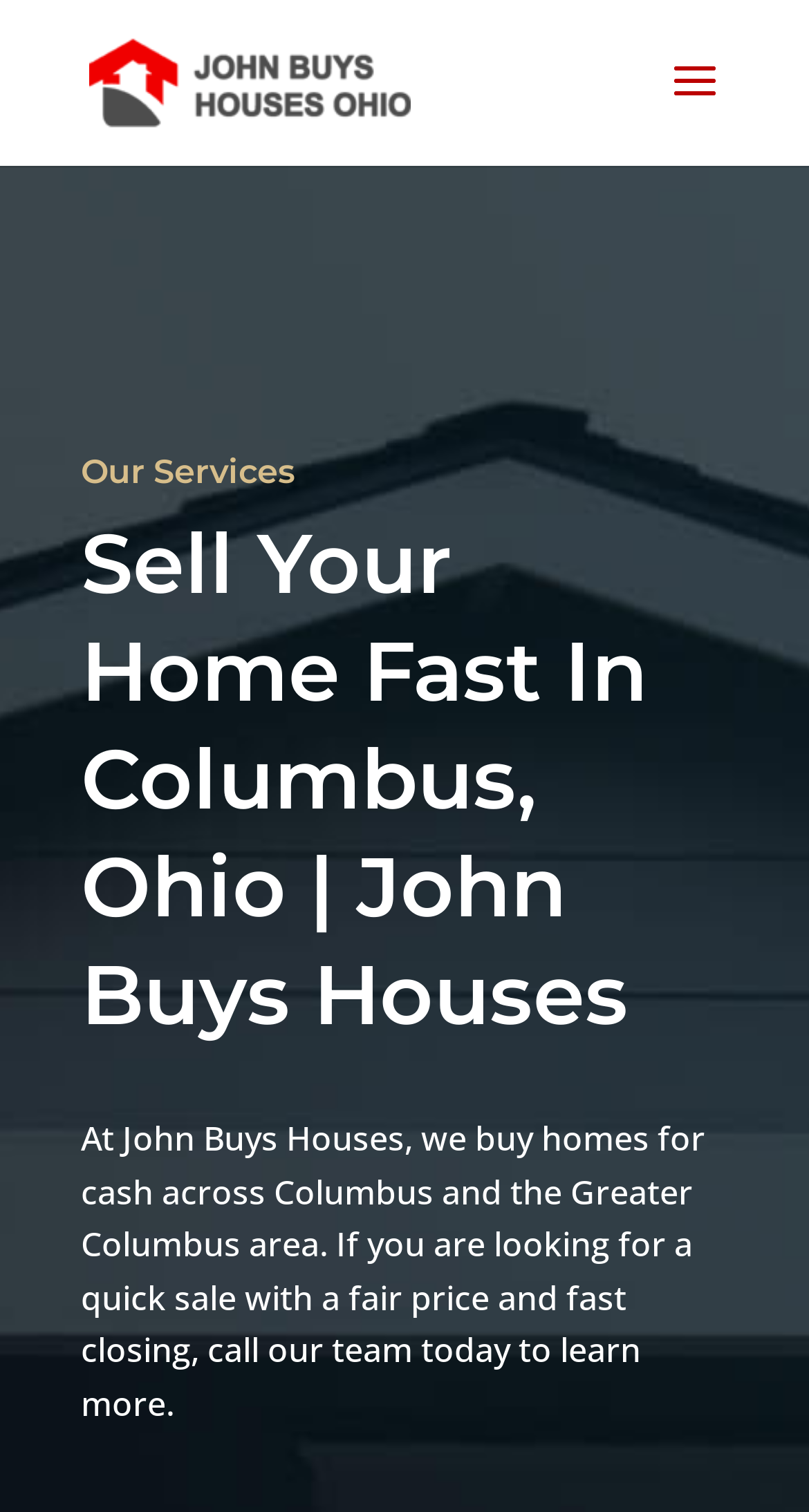Please provide a brief answer to the following inquiry using a single word or phrase:
What area does the company buy homes in?

Columbus and Greater Columbus area